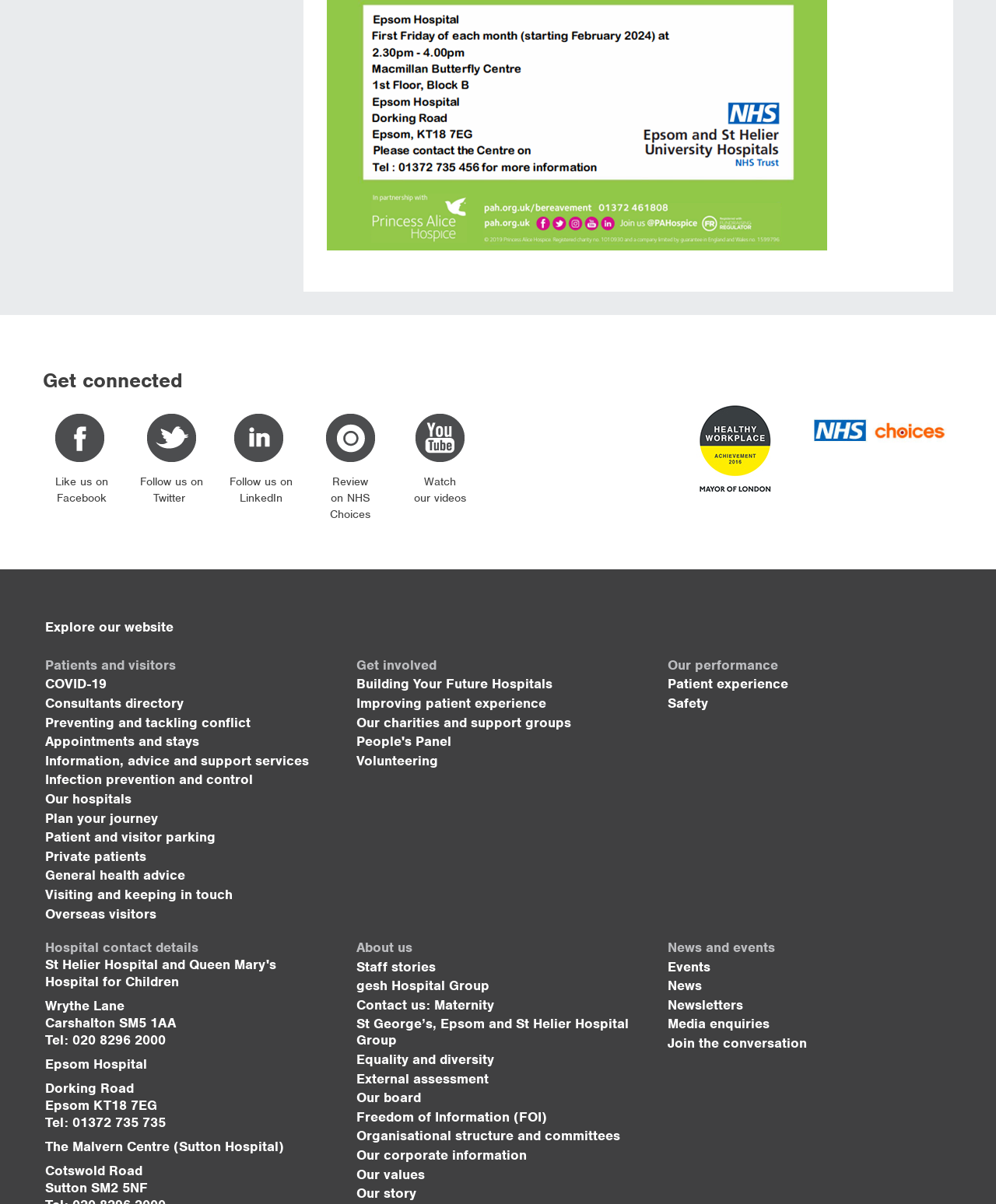What is the purpose of the 'Get involved' section?
Look at the screenshot and respond with one word or a short phrase.

To engage with the hospital